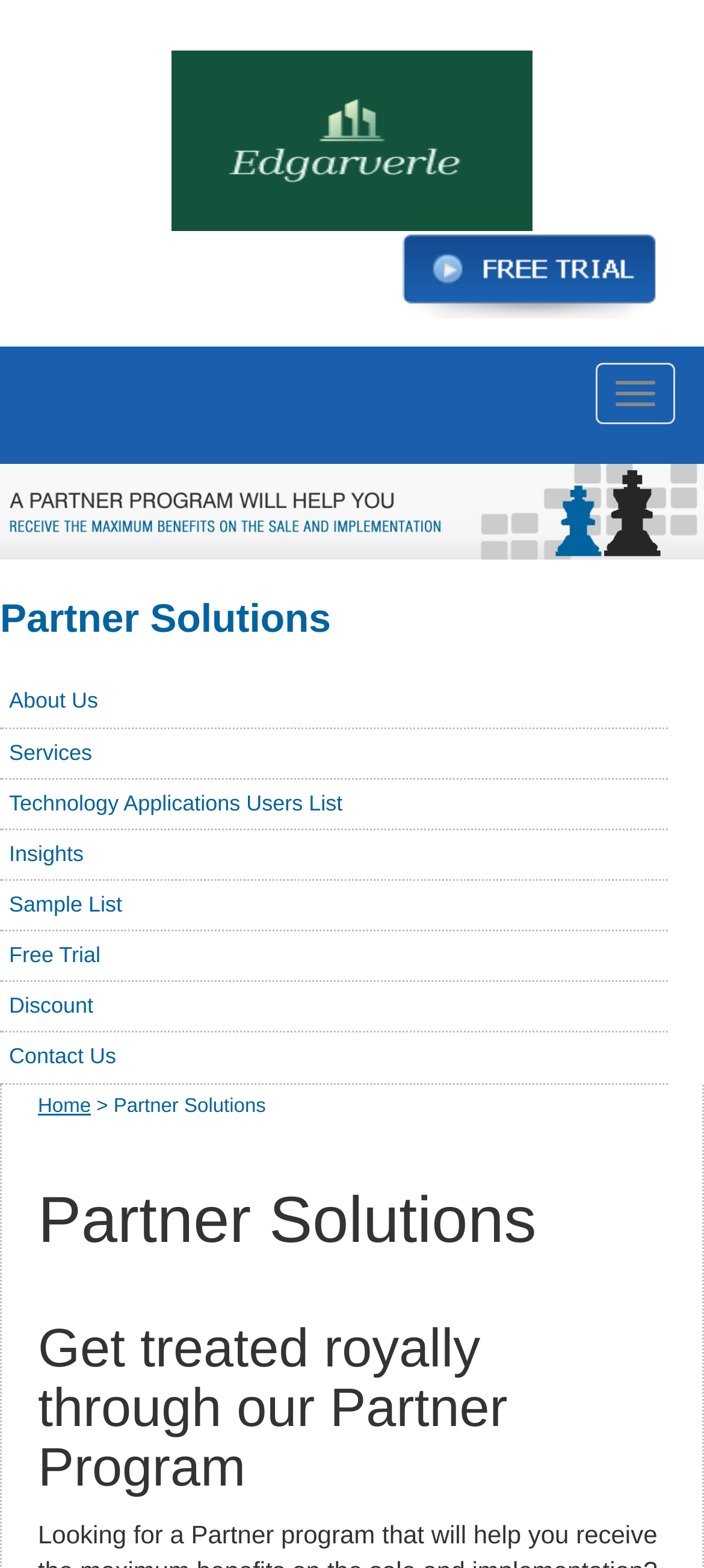Use a single word or phrase to answer the question: 
What is the main theme of the webpage?

Partner Solutions